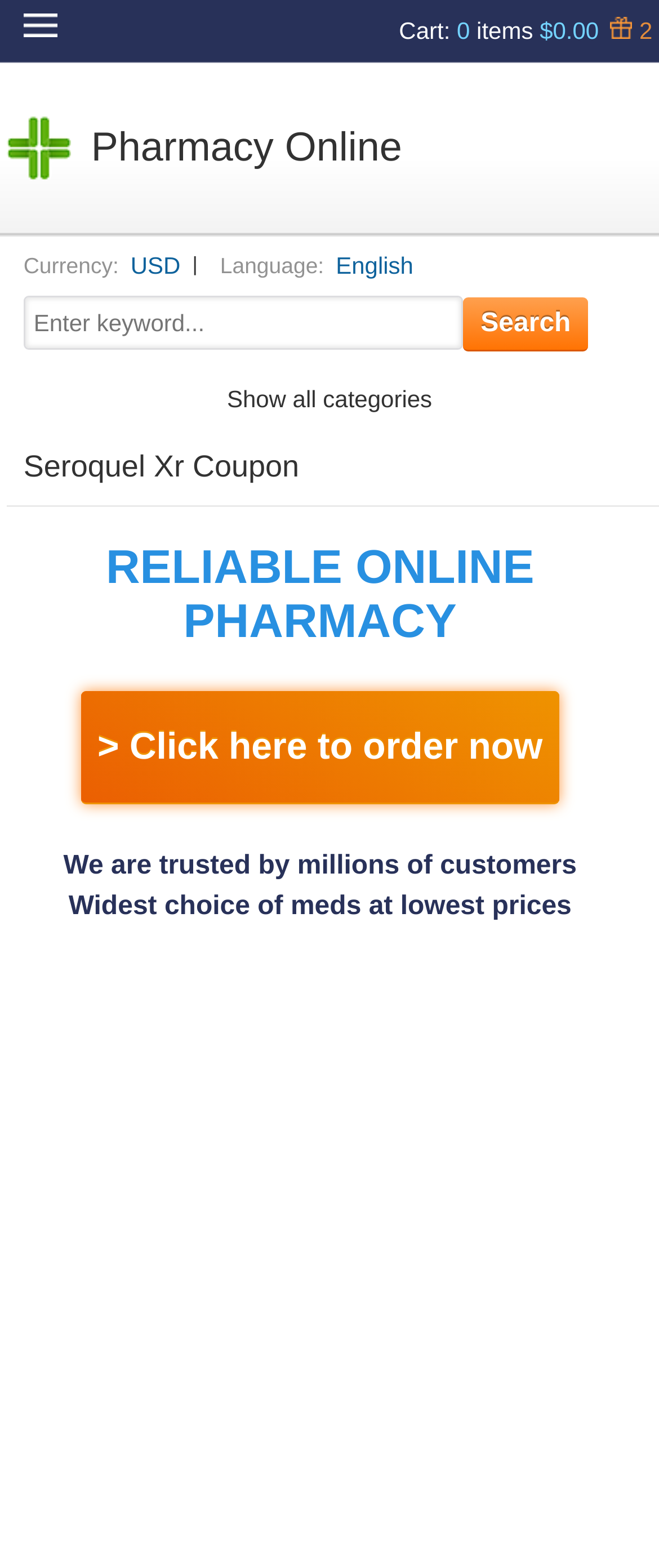Find the bounding box of the UI element described as follows: "value="Search"".

[0.704, 0.19, 0.892, 0.224]